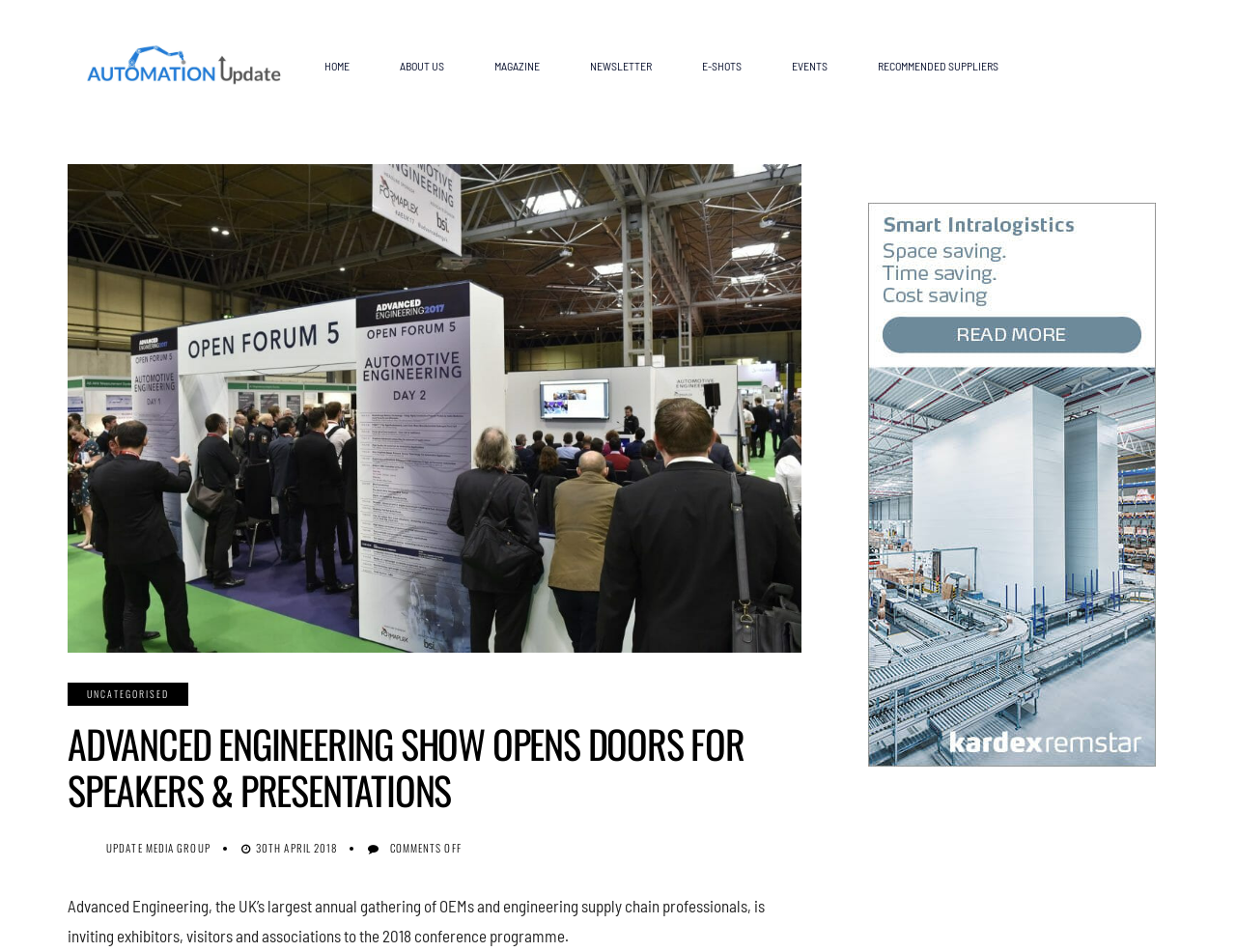Analyze the image and deliver a detailed answer to the question: What is the date of the event?

The date of the event can be found in the static text '30TH APRIL 2018' located at the bottom of the webpage.